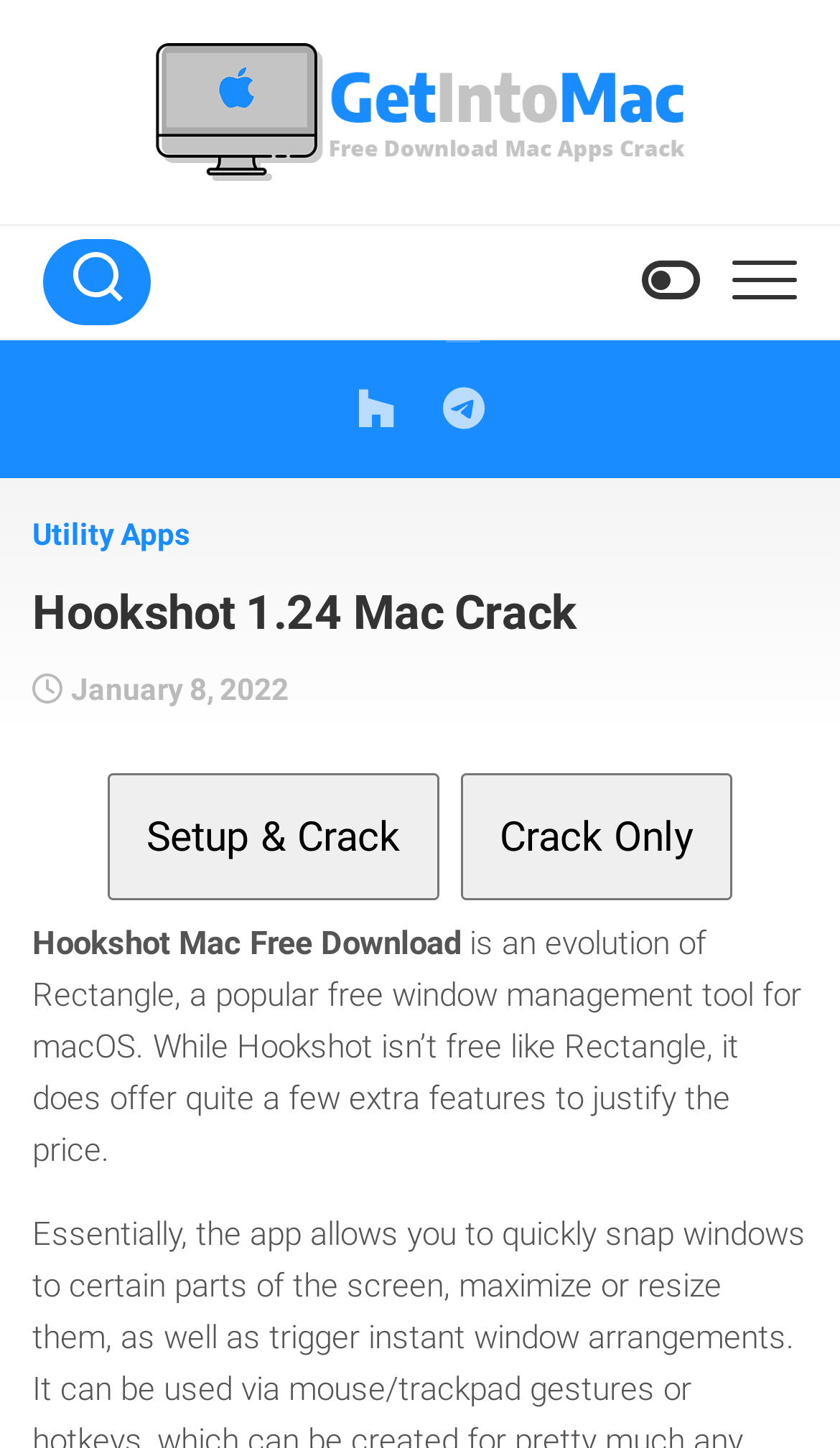Respond to the following question with a brief word or phrase:
What is the purpose of the software Hookshot?

Window management